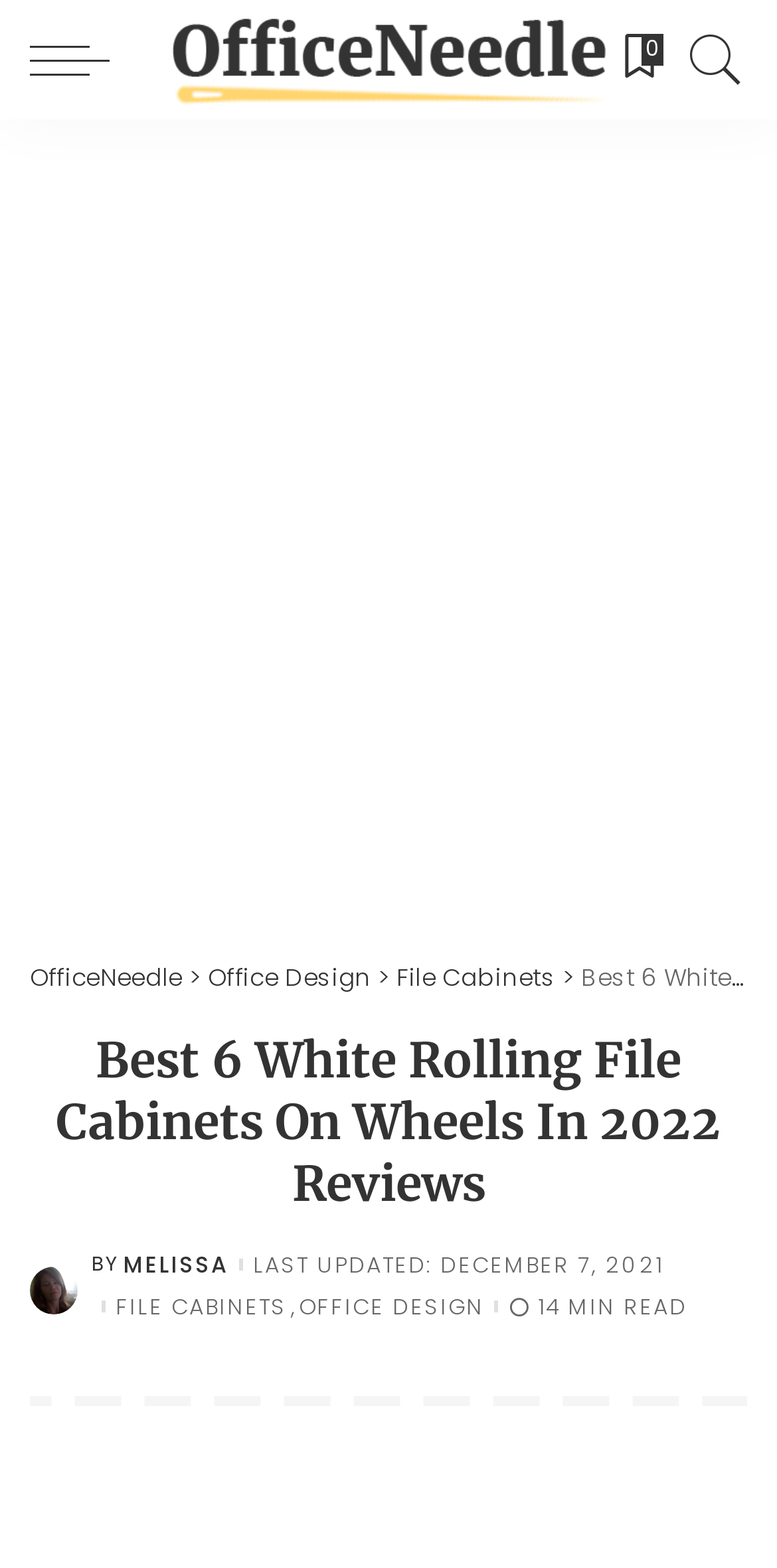Answer with a single word or phrase: 
Who is the author of the post?

Melissa